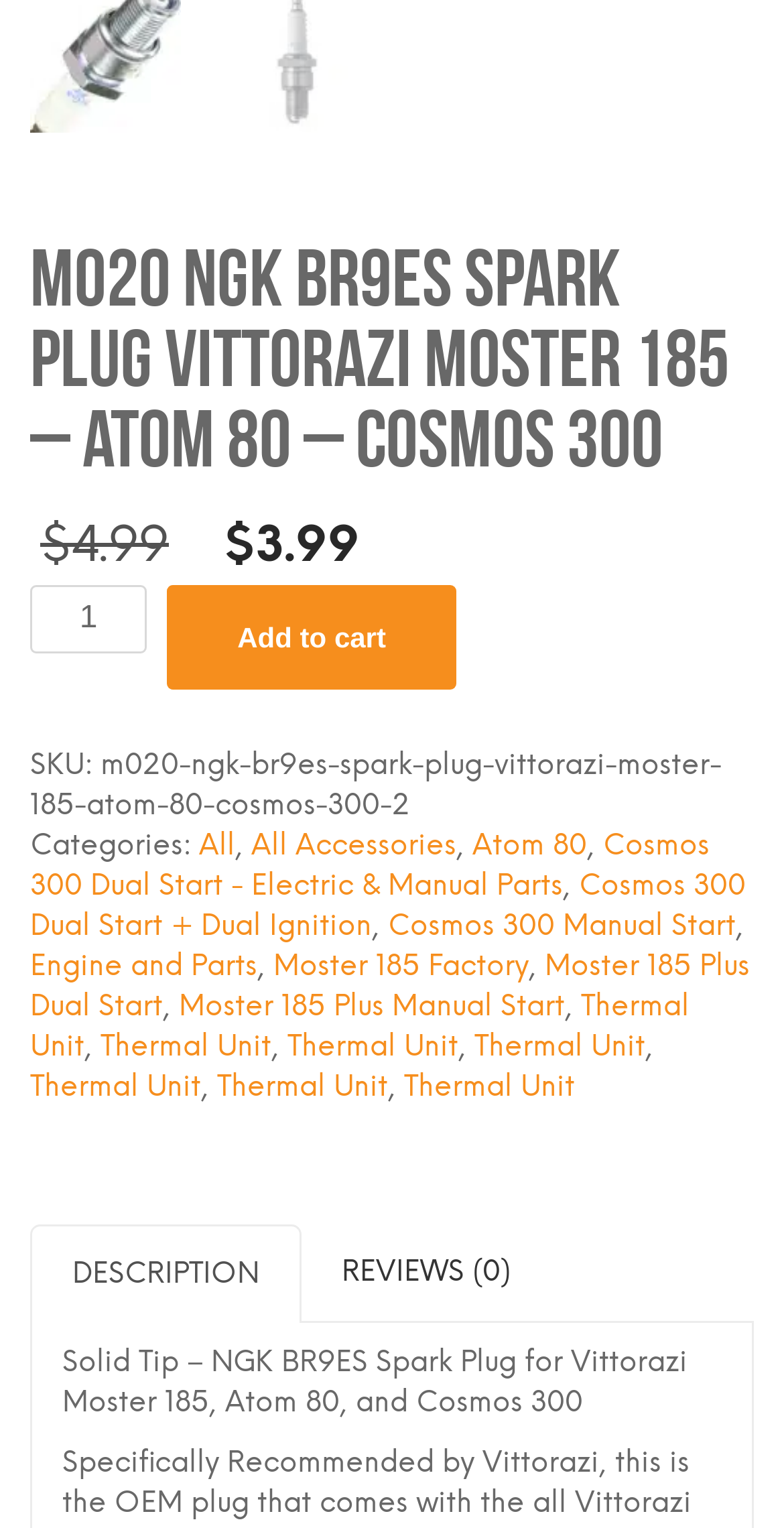What is the product quantity?
Please give a detailed and elaborate answer to the question.

The product quantity can be found in the spinbutton element 'Product quantity' which is located below the price information, indicating that the default quantity of the spark plug is 1.